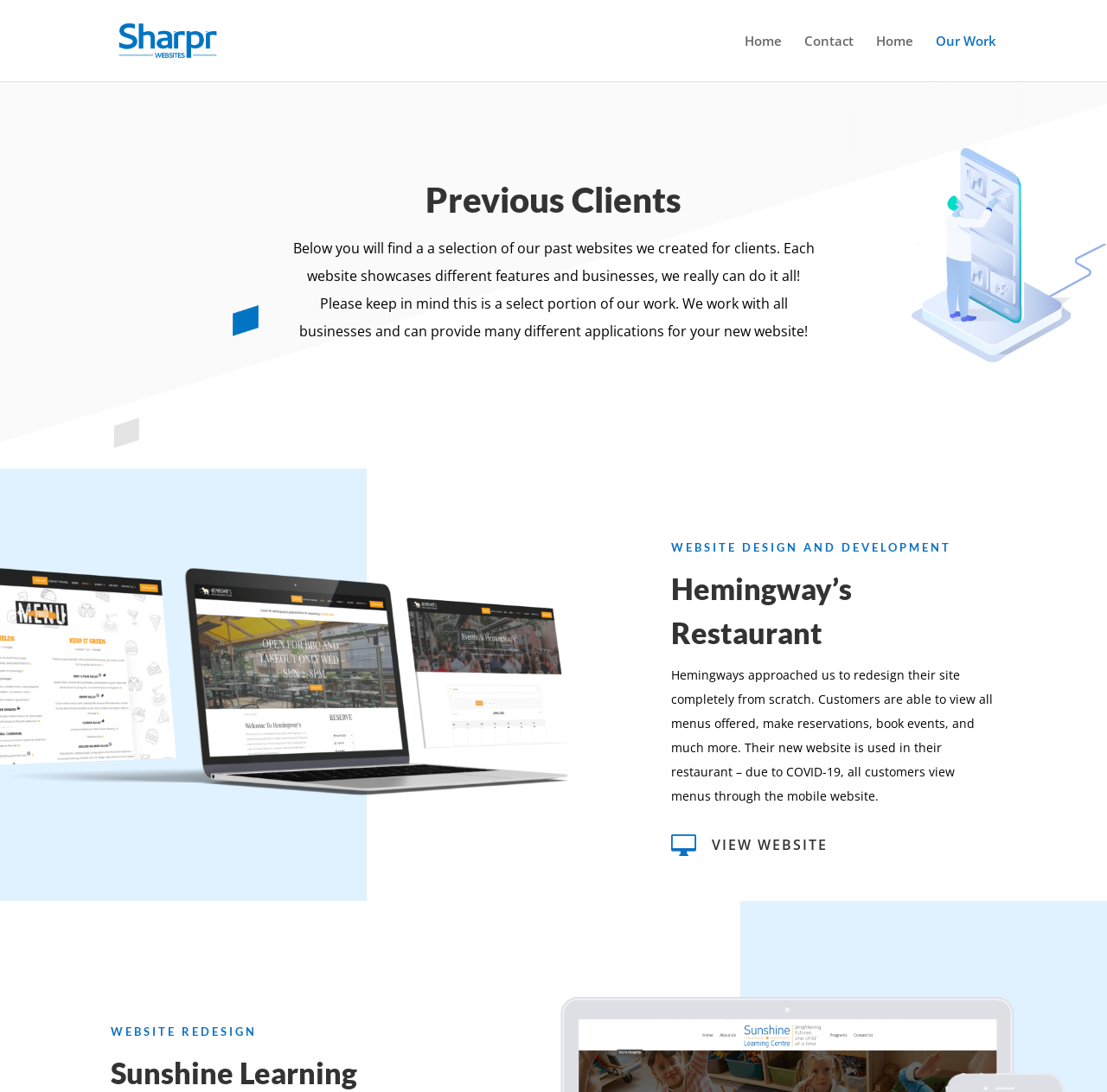What is the type of project described in the section below 'WEBSITE DESIGN AND DEVELOPMENT'?
Refer to the screenshot and respond with a concise word or phrase.

Website redesign